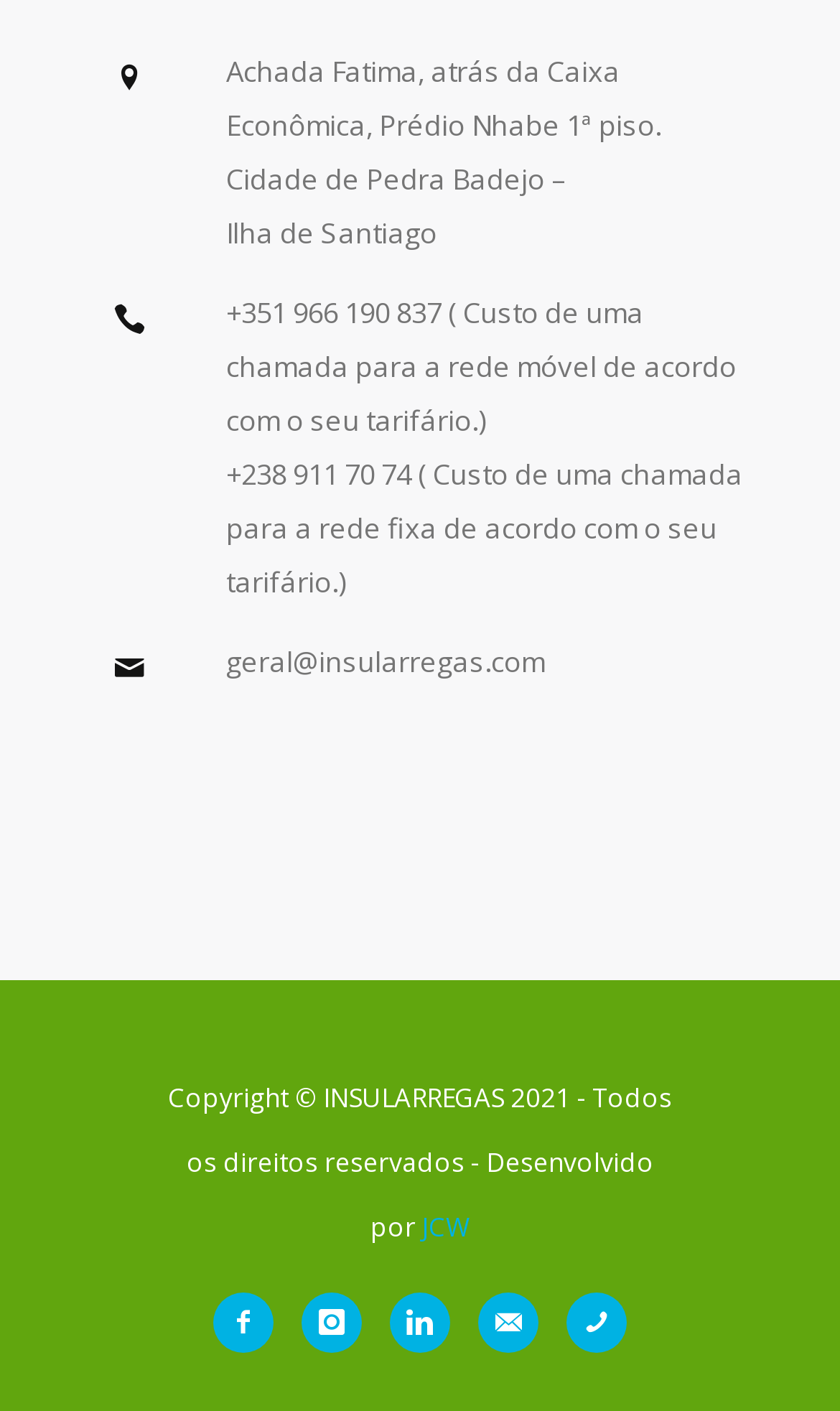Who developed the website?
Based on the image, answer the question with as much detail as possible.

I found the developer's name by looking at the link element with the text 'JCW', which is described as the developer of the website.